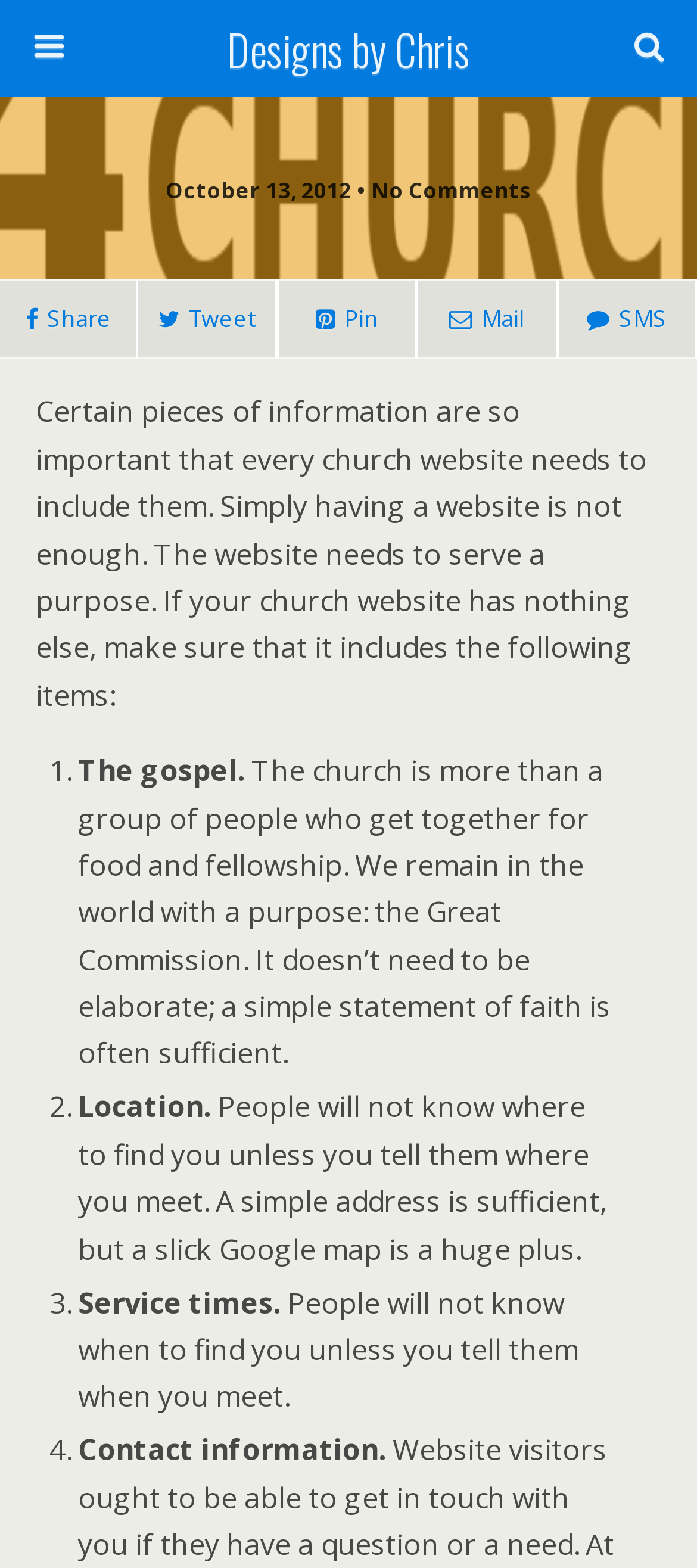Bounding box coordinates are to be given in the format (top-left x, top-left y, bottom-right x, bottom-right y). All values must be floating point numbers between 0 and 1. Provide the bounding box coordinate for the UI element described as: Designs by Chris

[0.16, 0.0, 0.84, 0.062]